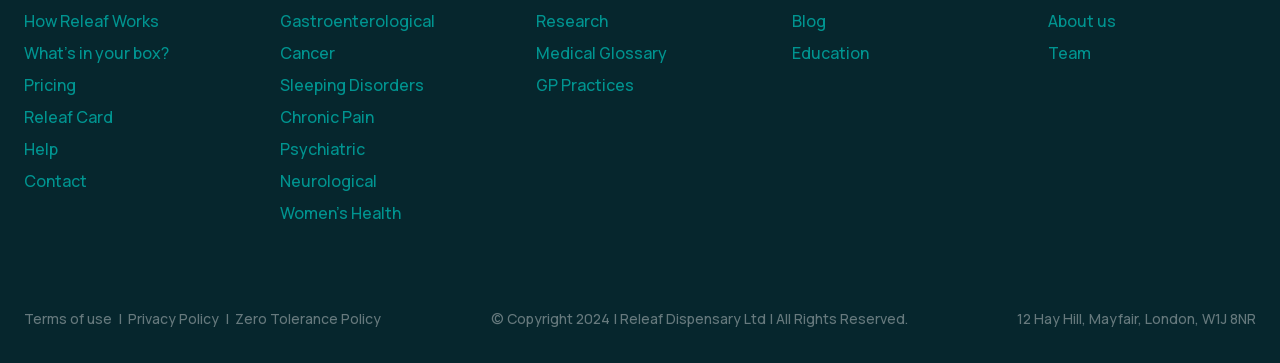Given the element description "Sleeping Disorders" in the screenshot, predict the bounding box coordinates of that UI element.

[0.219, 0.203, 0.331, 0.264]